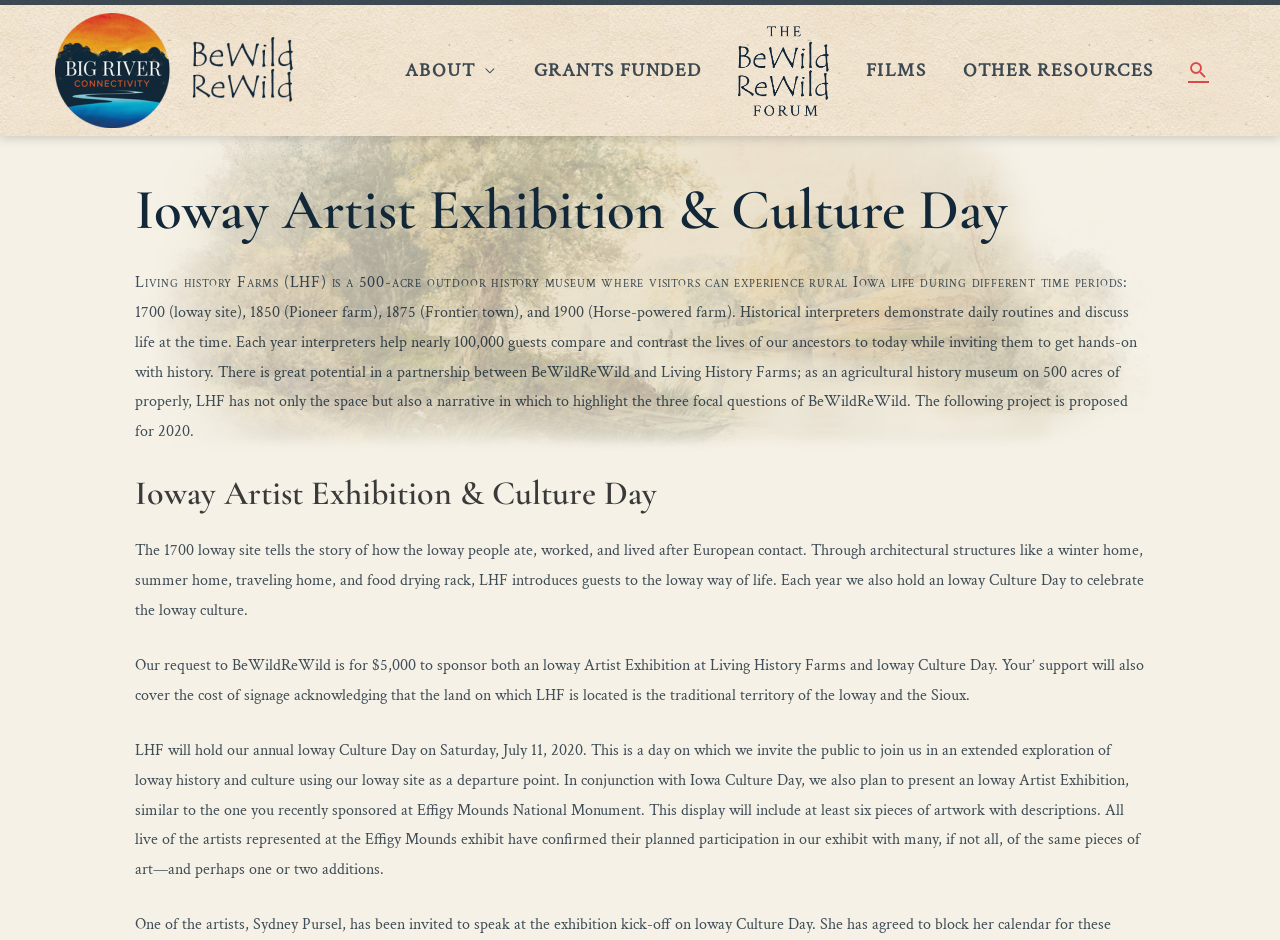Can you give a comprehensive explanation to the question given the content of the image?
What is the name of the event being described?

I determined the answer by looking at the header of the webpage, which mentions 'Ioway Artist Exhibition & Culture Day' as the title of the event being described.